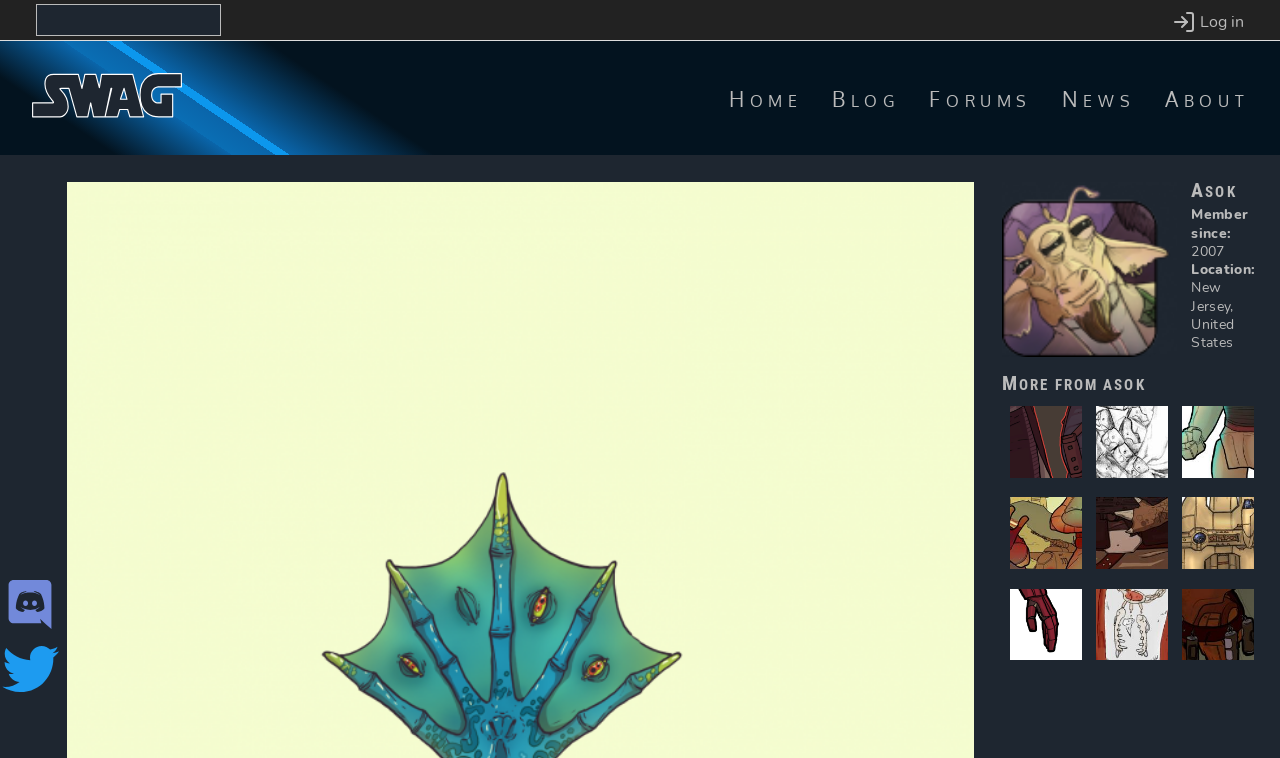Where is the user account menu located?
Respond to the question with a single word or phrase according to the image.

Top right corner